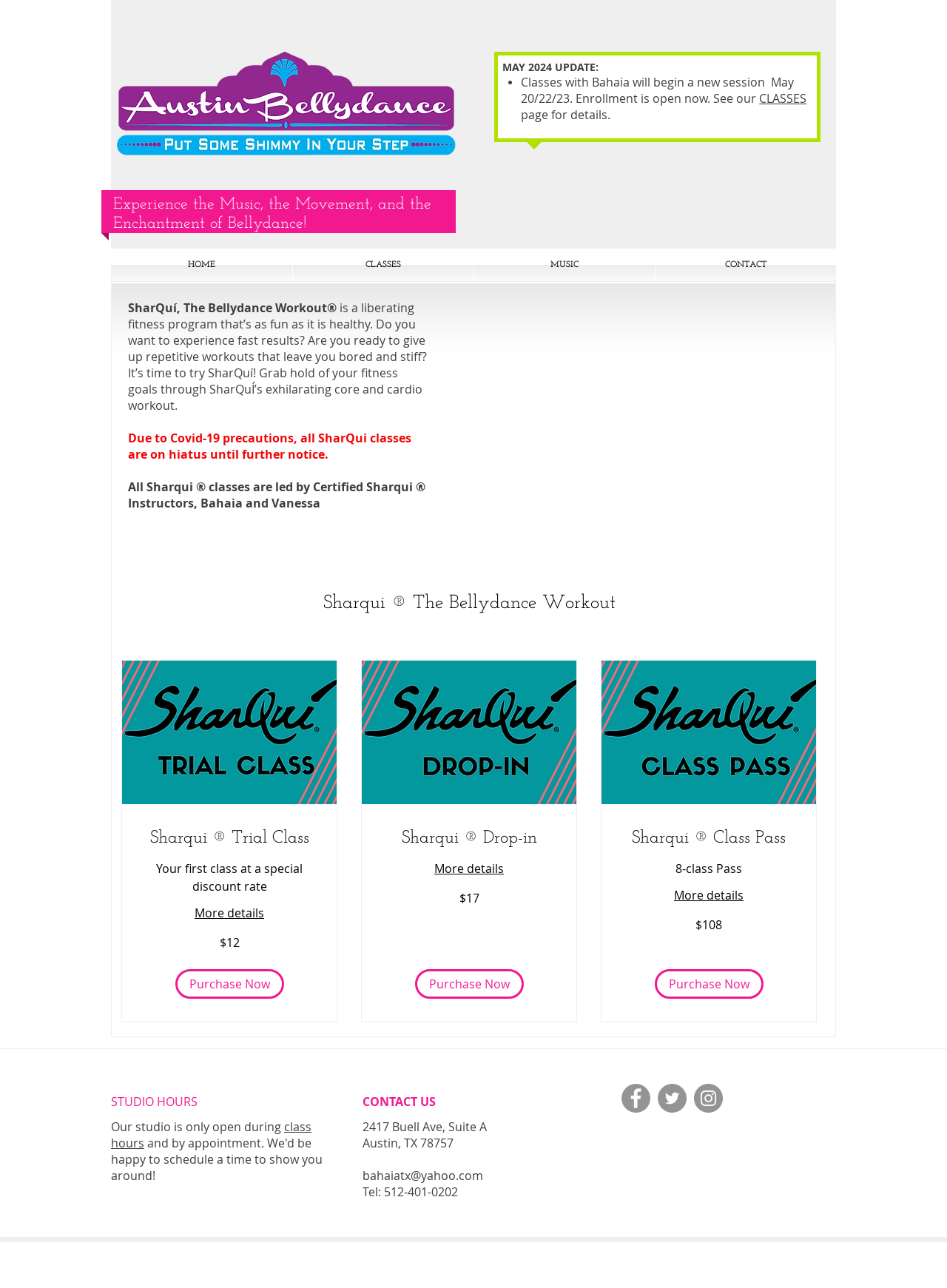Bounding box coordinates are given in the format (top-left x, top-left y, bottom-right x, bottom-right y). All values should be floating point numbers between 0 and 1. Provide the bounding box coordinate for the UI element described as: Sharqui ® Drop-in

[0.406, 0.642, 0.584, 0.661]